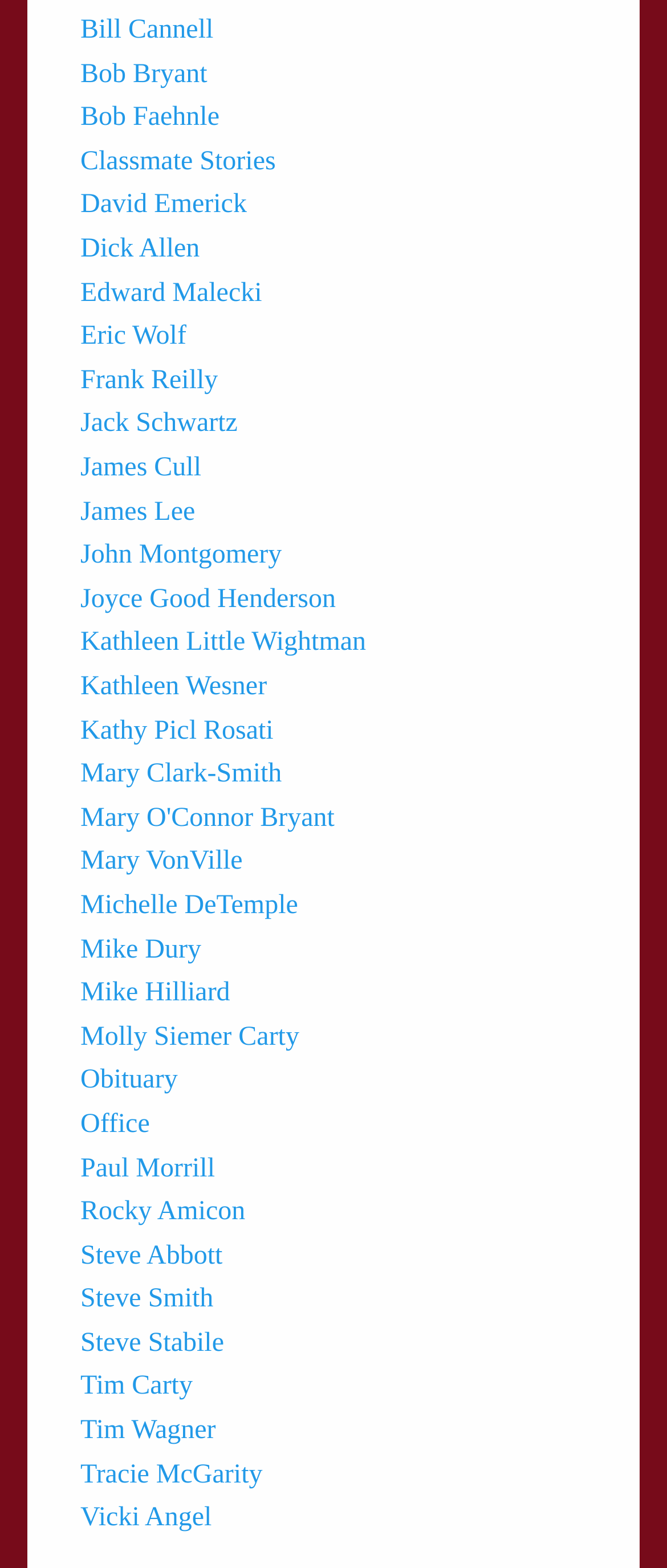Pinpoint the bounding box coordinates of the clickable area necessary to execute the following instruction: "Go to Office". The coordinates should be given as four float numbers between 0 and 1, namely [left, top, right, bottom].

[0.121, 0.708, 0.225, 0.726]